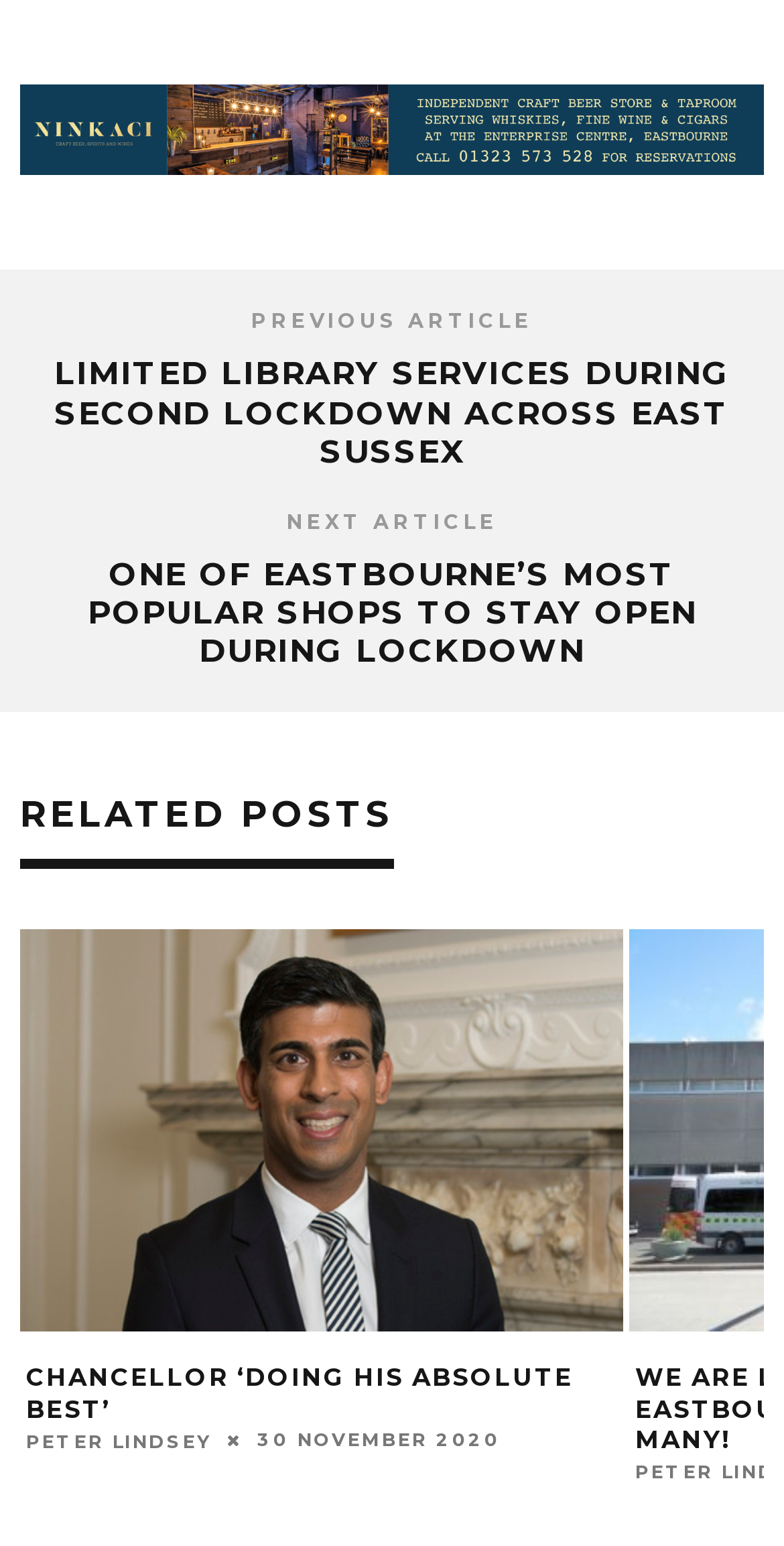Provide a short answer using a single word or phrase for the following question: 
How many related posts are on this webpage?

1